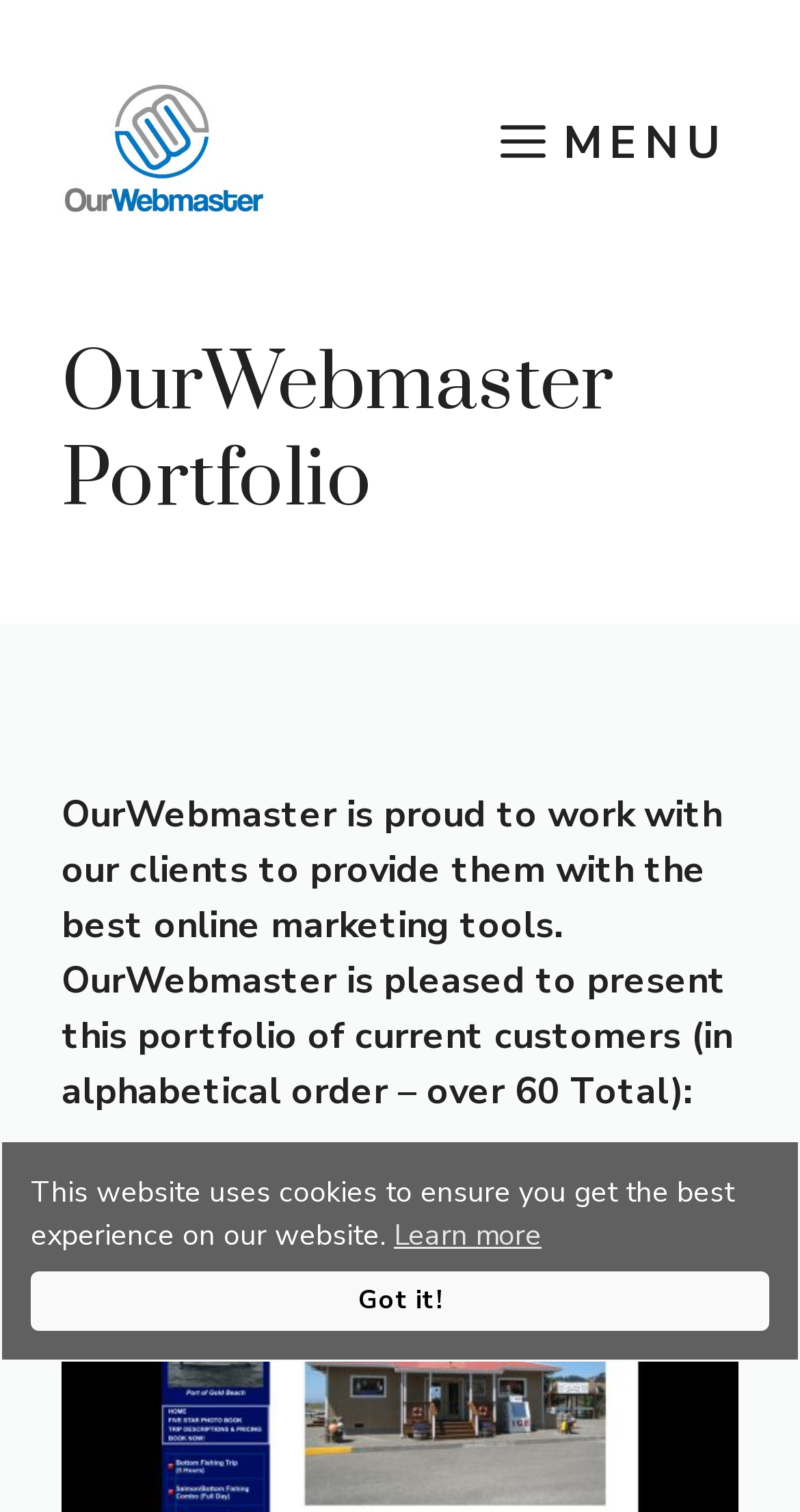What is the name of the company?
Ensure your answer is thorough and detailed.

The name of the company can be found in the banner at the top of the webpage, which contains a link to 'OurWebmaster' and an image with the same name.